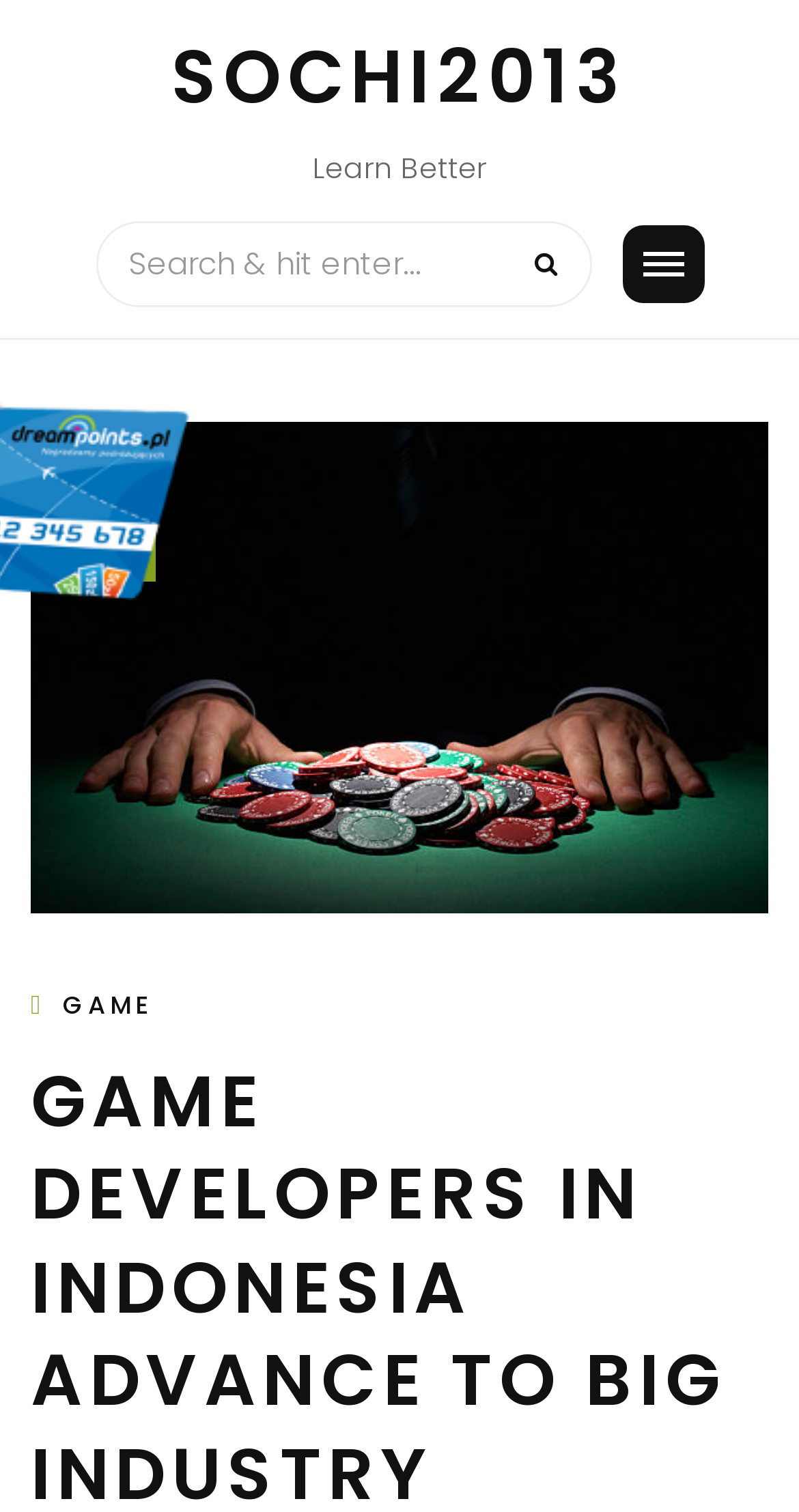Determine the bounding box coordinates for the UI element matching this description: "Support Team".

None